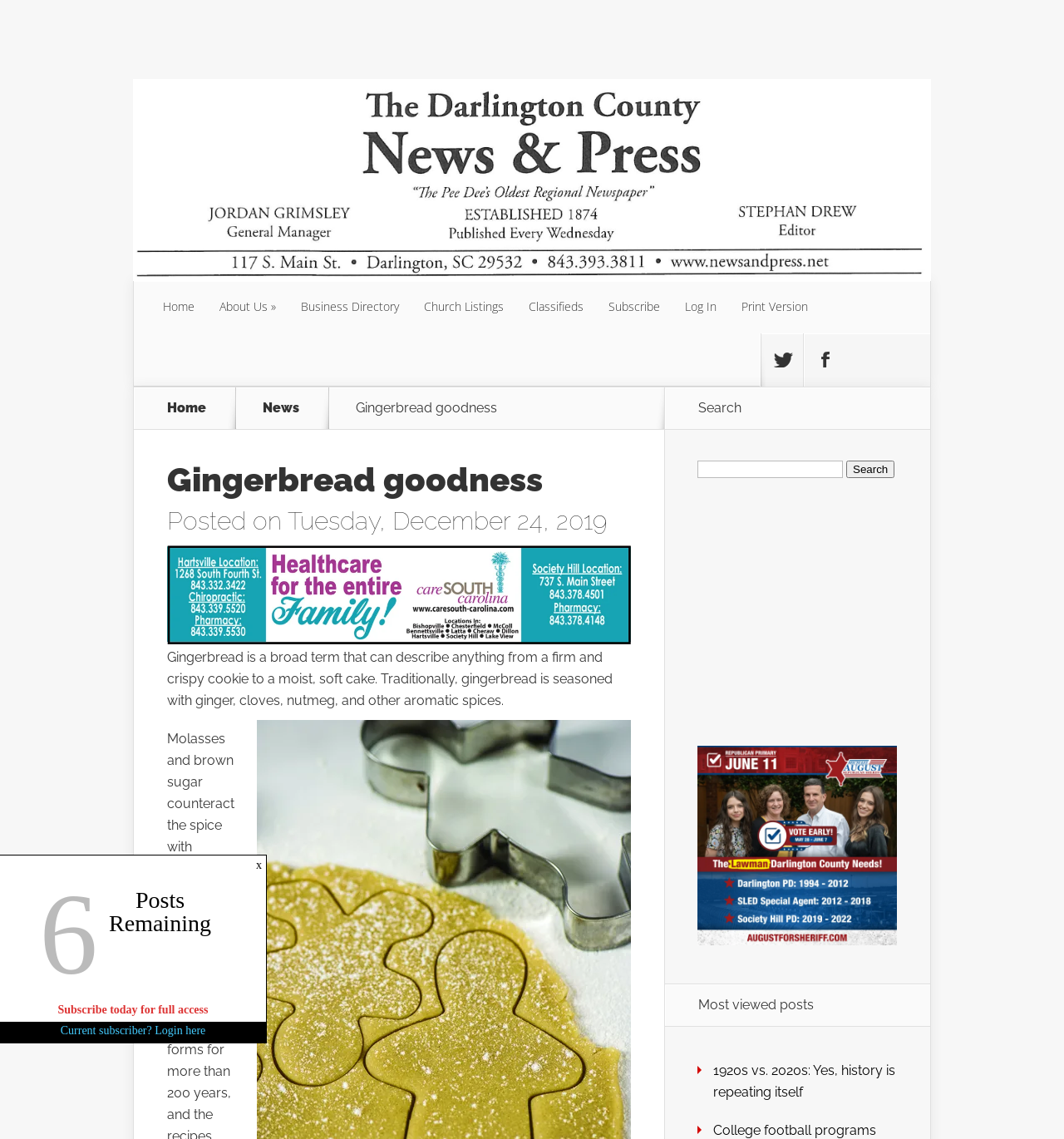How many figures are displayed? Using the information from the screenshot, answer with a single word or phrase.

2